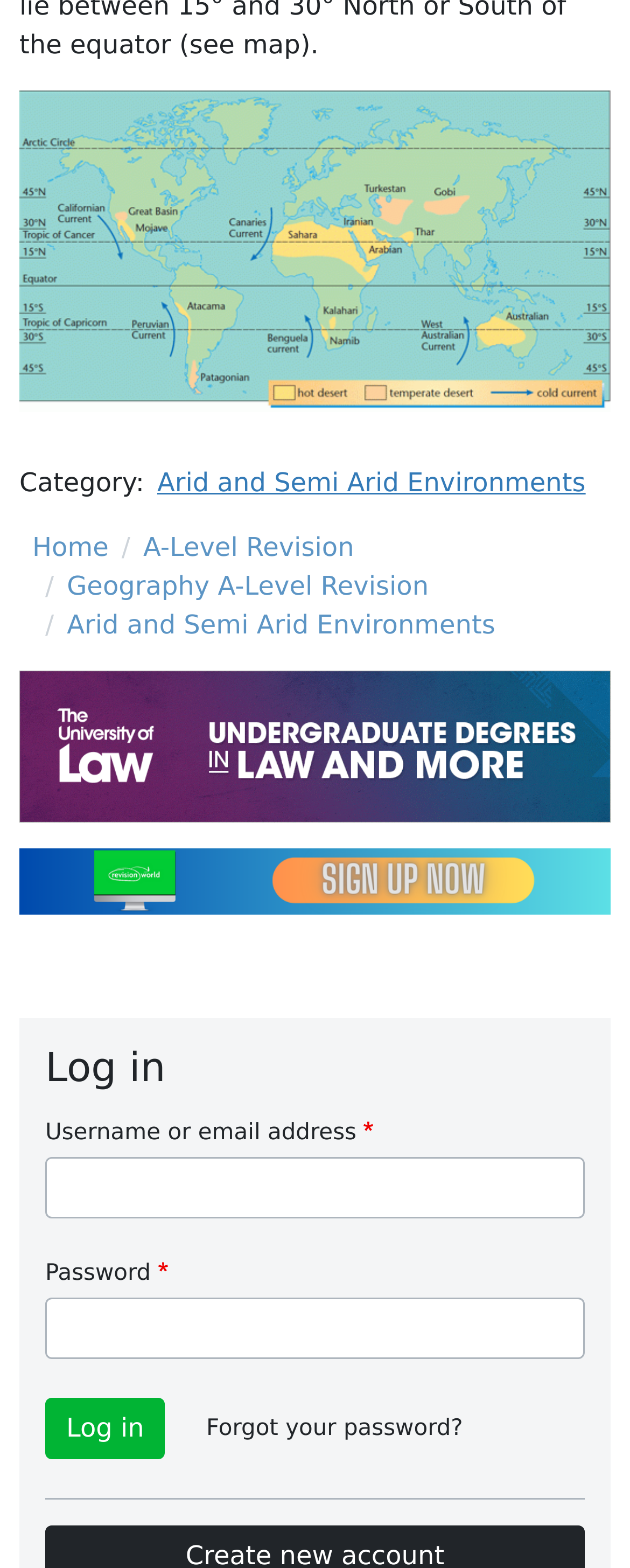Locate the coordinates of the bounding box for the clickable region that fulfills this instruction: "Enter username or email address".

[0.072, 0.738, 0.928, 0.777]